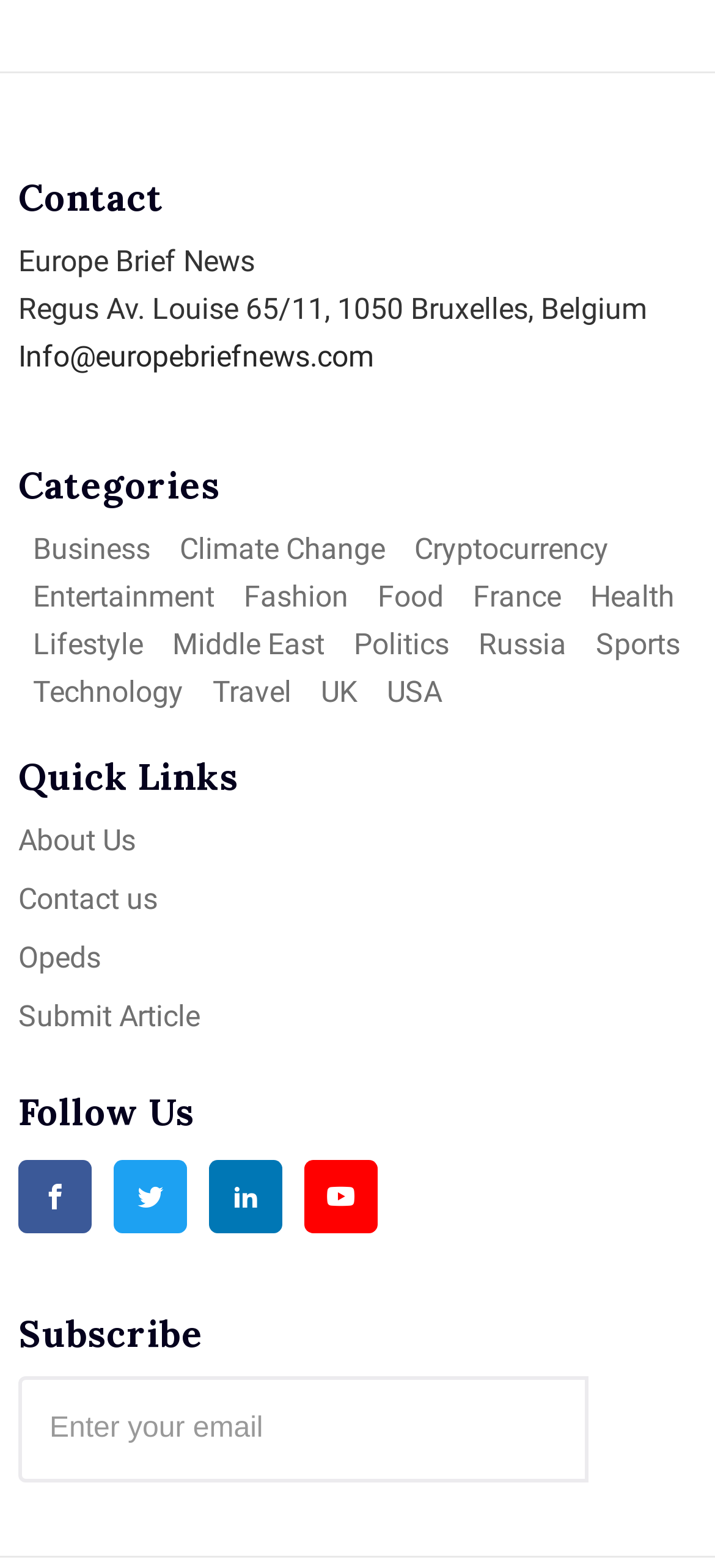Predict the bounding box of the UI element based on the description: "Lifestyle". The coordinates should be four float numbers between 0 and 1, formatted as [left, top, right, bottom].

[0.046, 0.396, 0.2, 0.426]